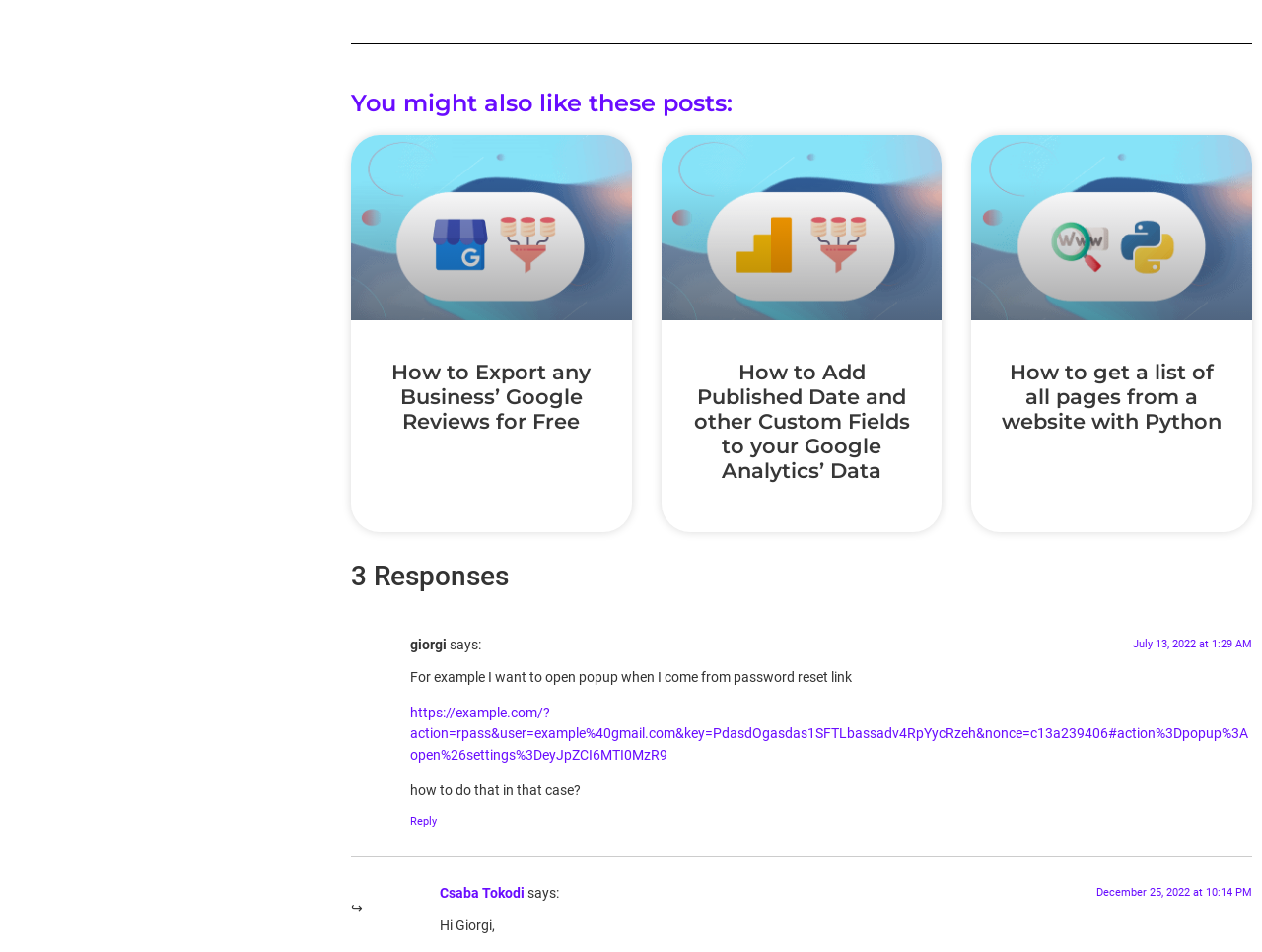What is the name of the person who commented on July 13, 2022?
Using the image provided, answer with just one word or phrase.

giorgi